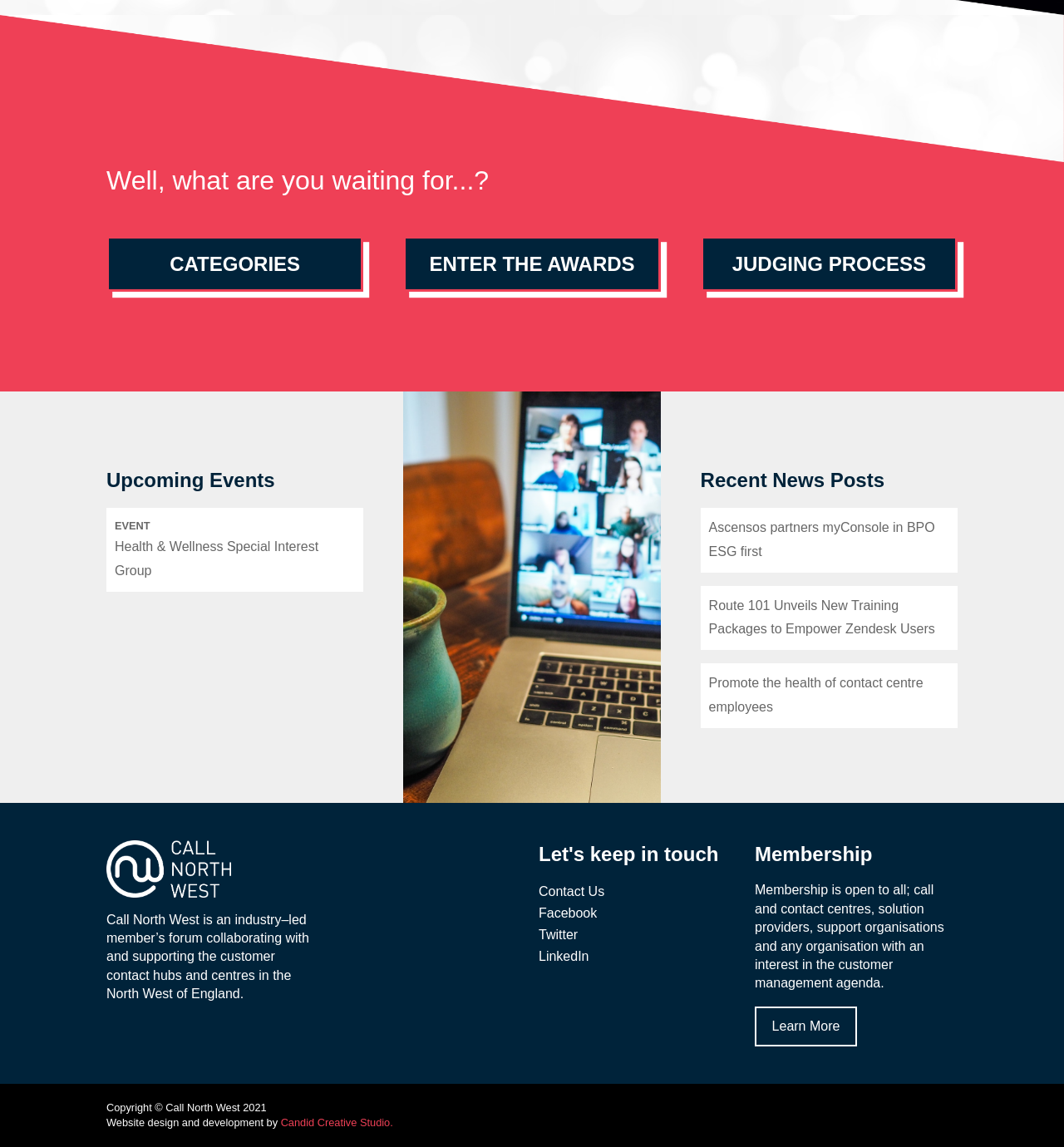Please determine the bounding box coordinates of the section I need to click to accomplish this instruction: "Learn more about membership".

[0.709, 0.877, 0.805, 0.912]